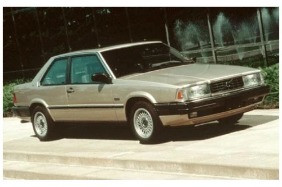Give a short answer to this question using one word or a phrase:
What is the shape of the Volvo 780 Turbo?

Coupe